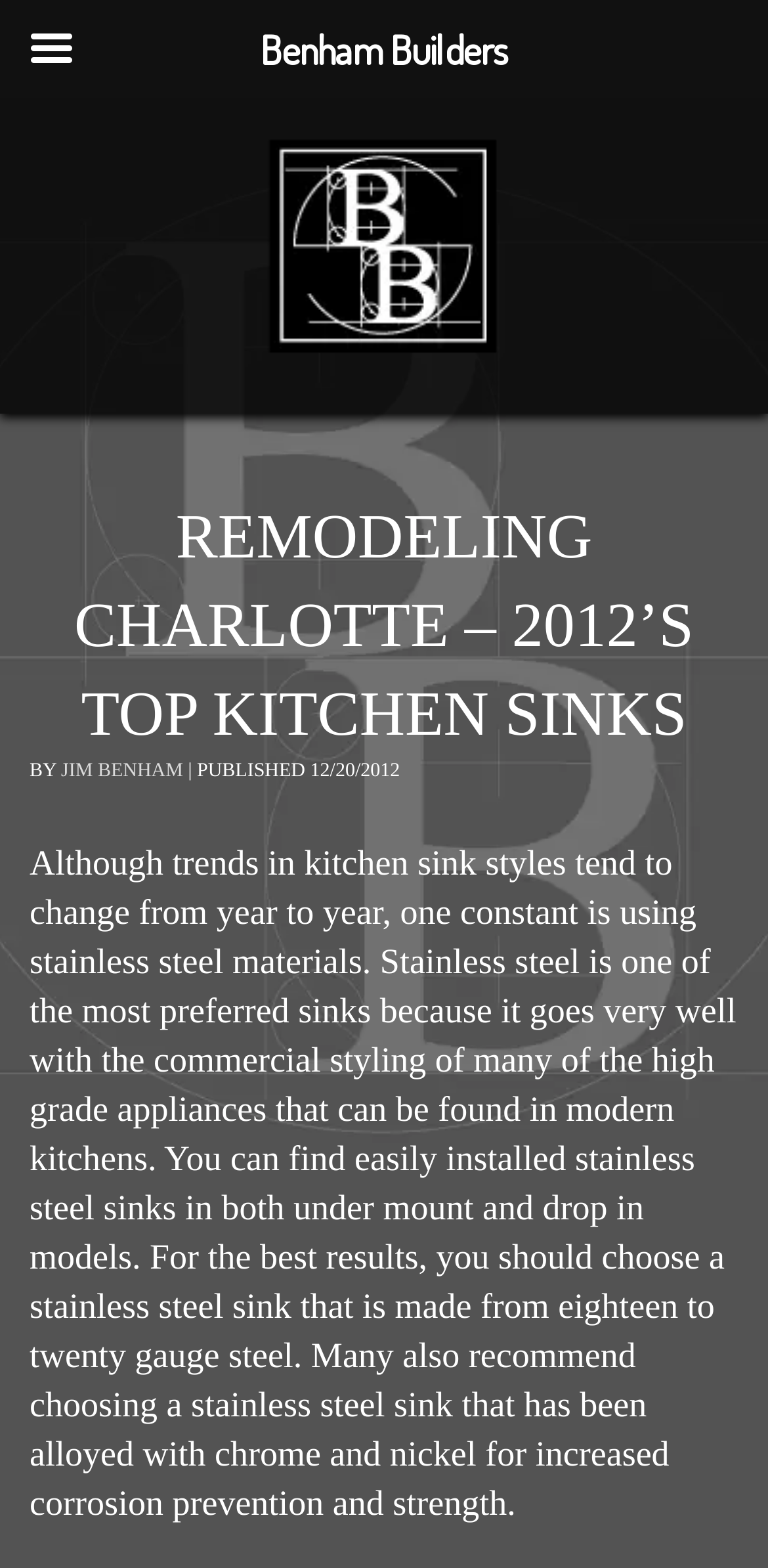Answer the question in a single word or phrase:
What is the publication date of the article?

12/20/2012